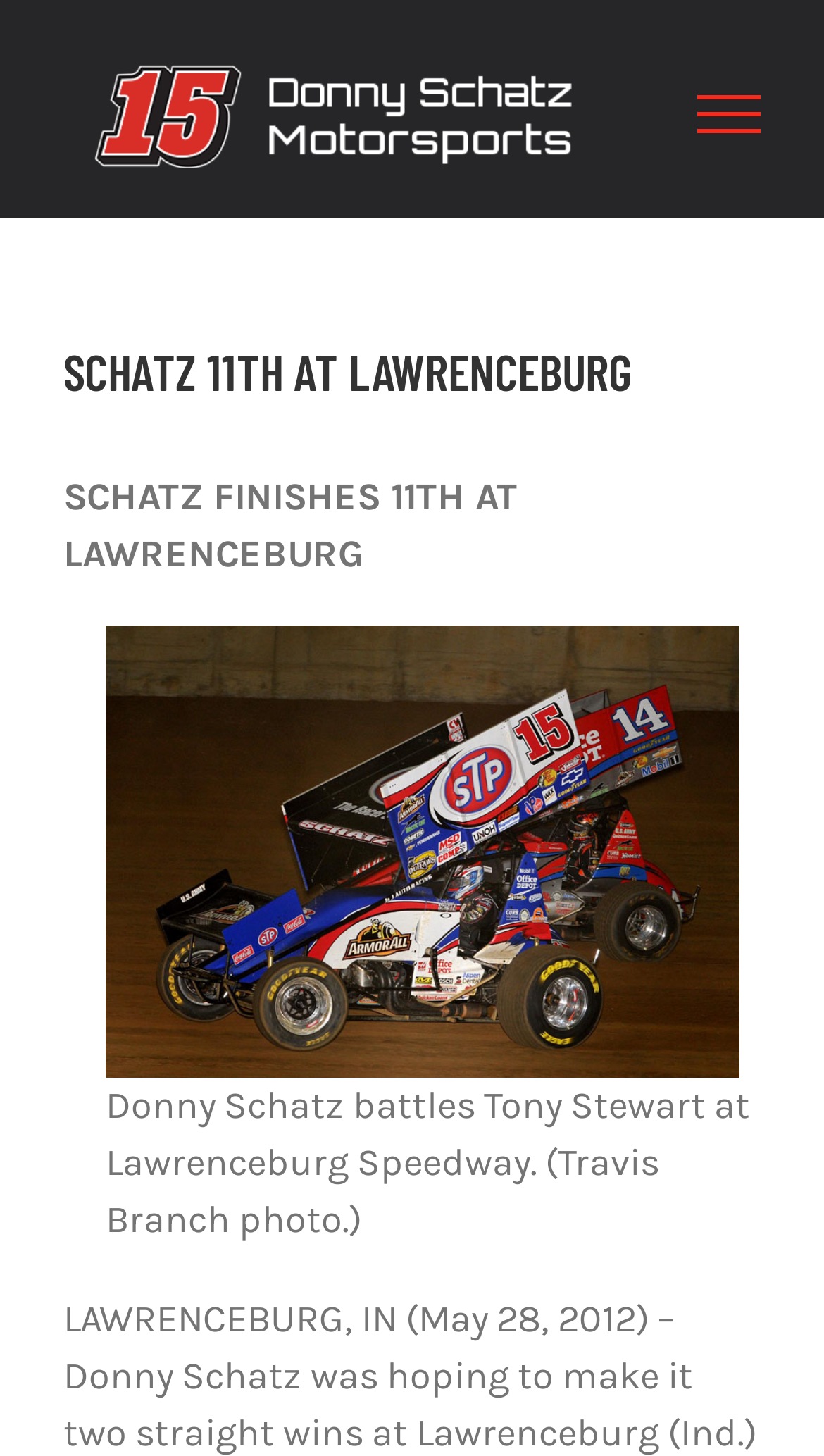Could you identify the text that serves as the heading for this webpage?

SCHATZ 11TH AT LAWRENCEBURG